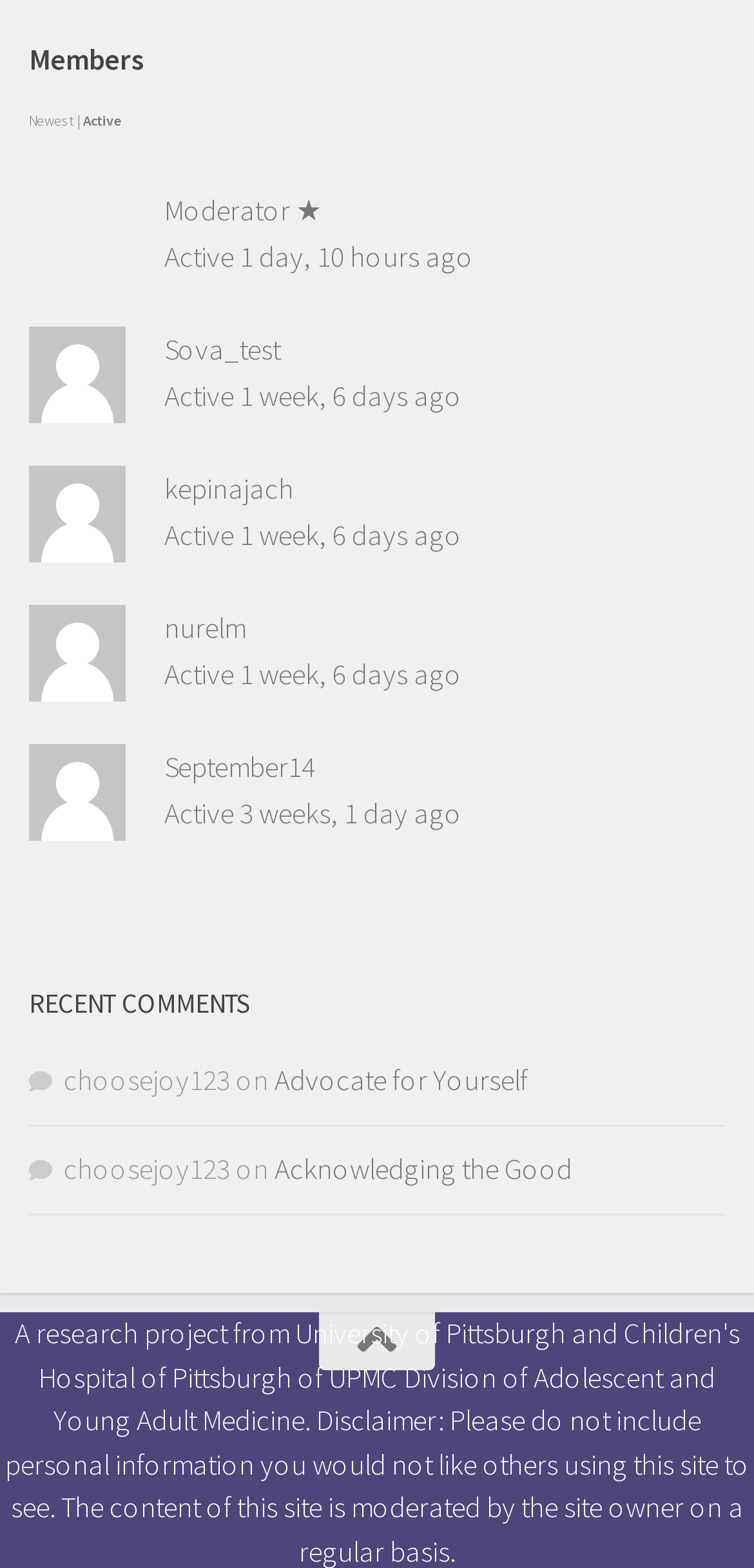Refer to the element description Active and identify the corresponding bounding box in the screenshot. Format the coordinates as (top-left x, top-left y, bottom-right x, bottom-right y) with values in the range of 0 to 1.

[0.11, 0.071, 0.164, 0.083]